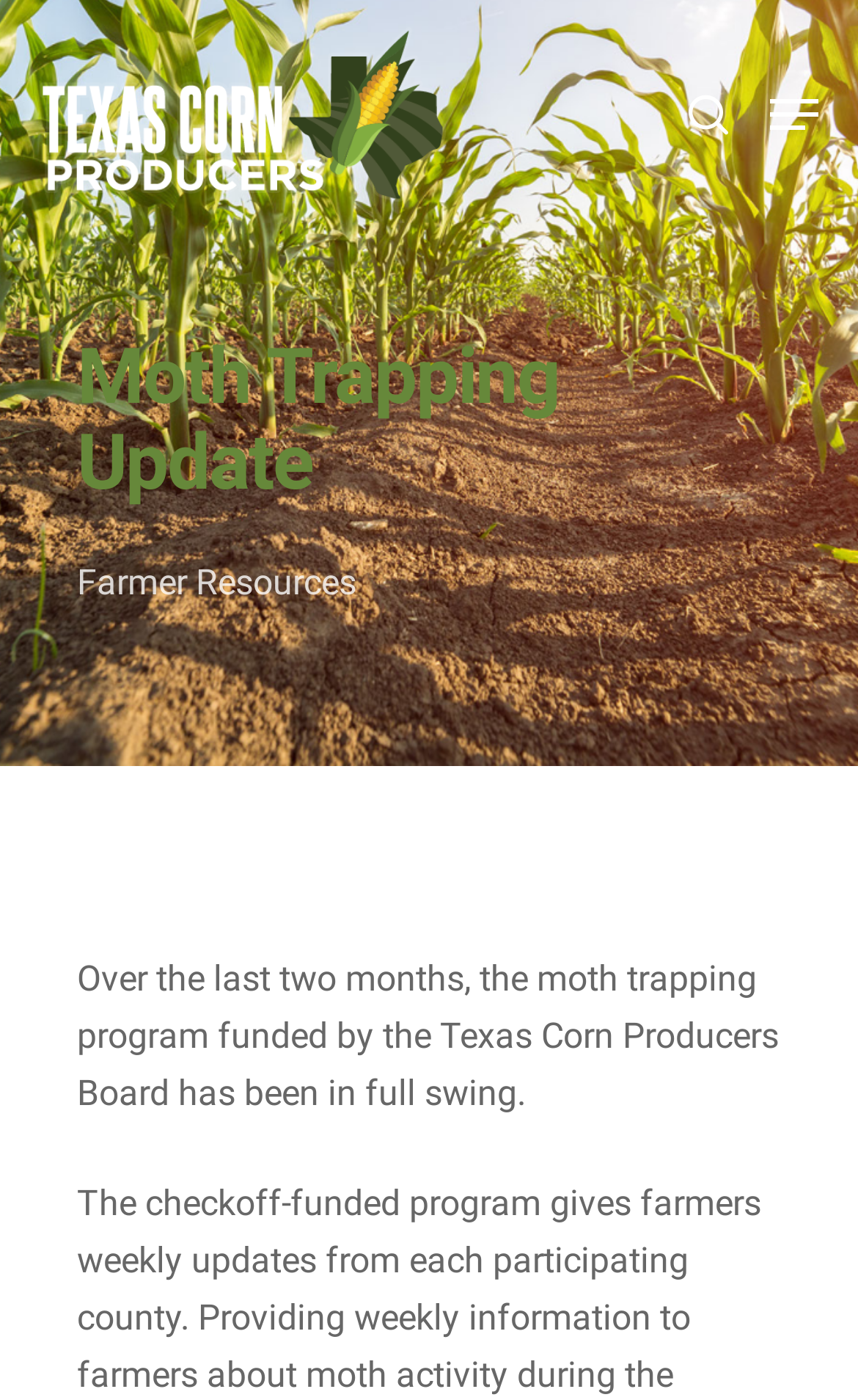How many images are associated with the Texas Corn Producers link?
Using the screenshot, give a one-word or short phrase answer.

3